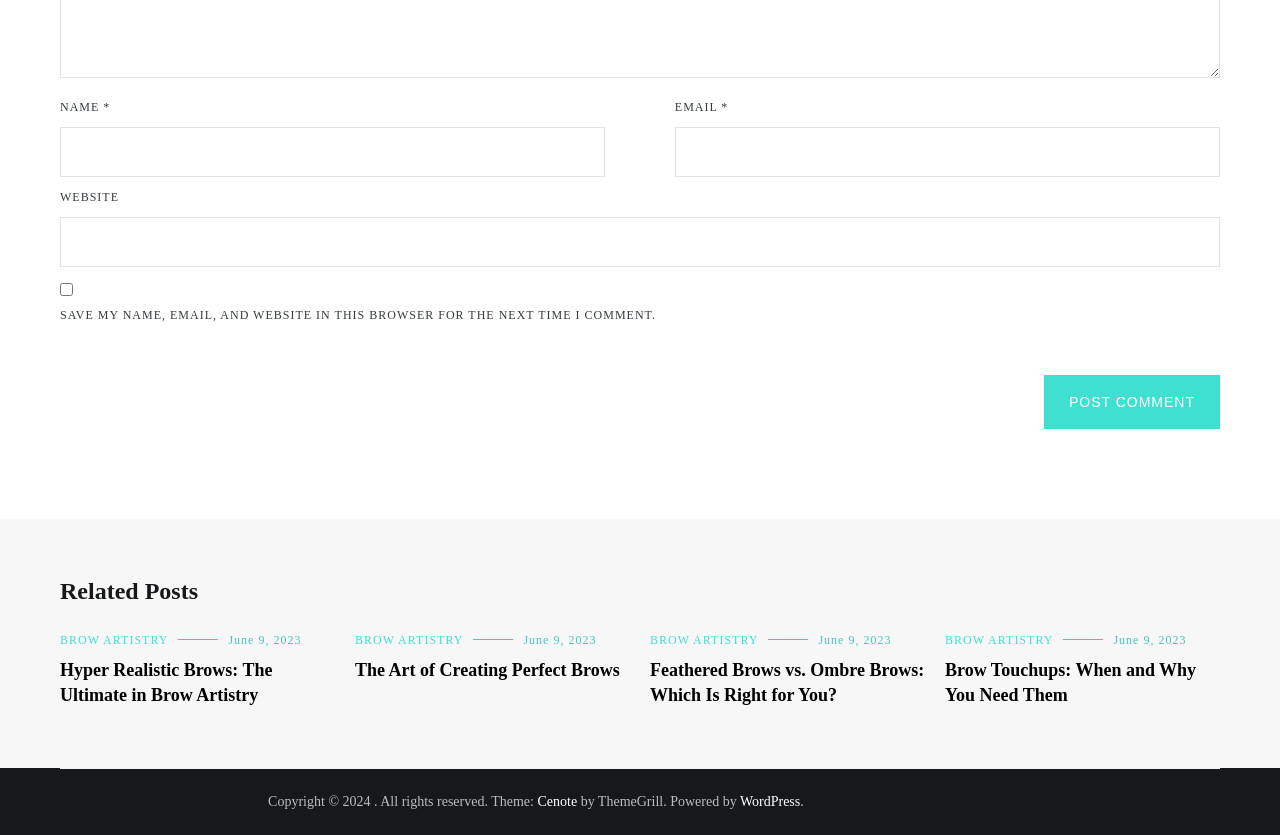Pinpoint the bounding box coordinates of the element you need to click to execute the following instruction: "Visit the 'Hyper Realistic Brows: The Ultimate in Brow Artistry' article". The bounding box should be represented by four float numbers between 0 and 1, in the format [left, top, right, bottom].

[0.047, 0.79, 0.213, 0.845]